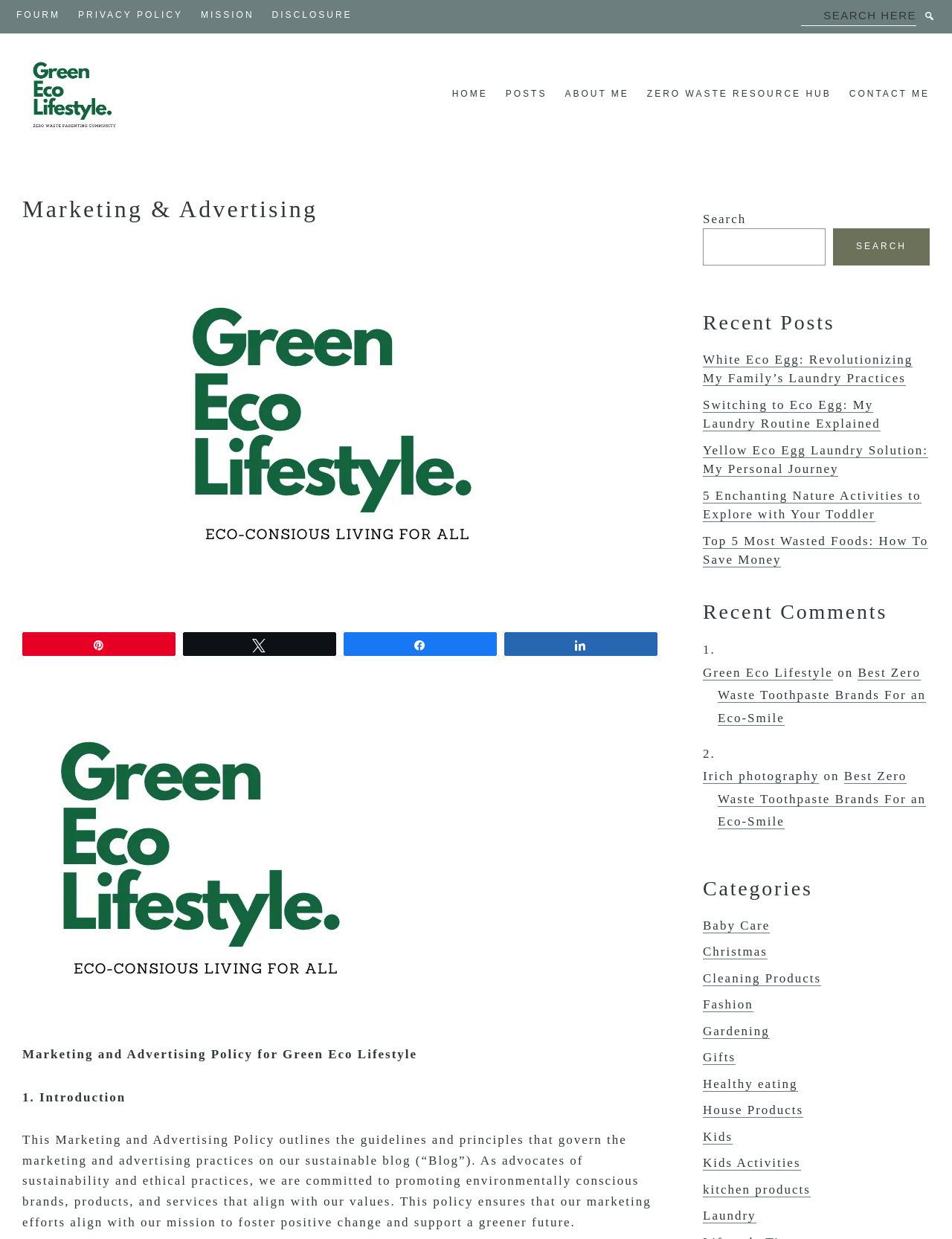Provide a one-word or short-phrase answer to the question:
What is the policy outlined on this webpage?

Marketing and Advertising Policy